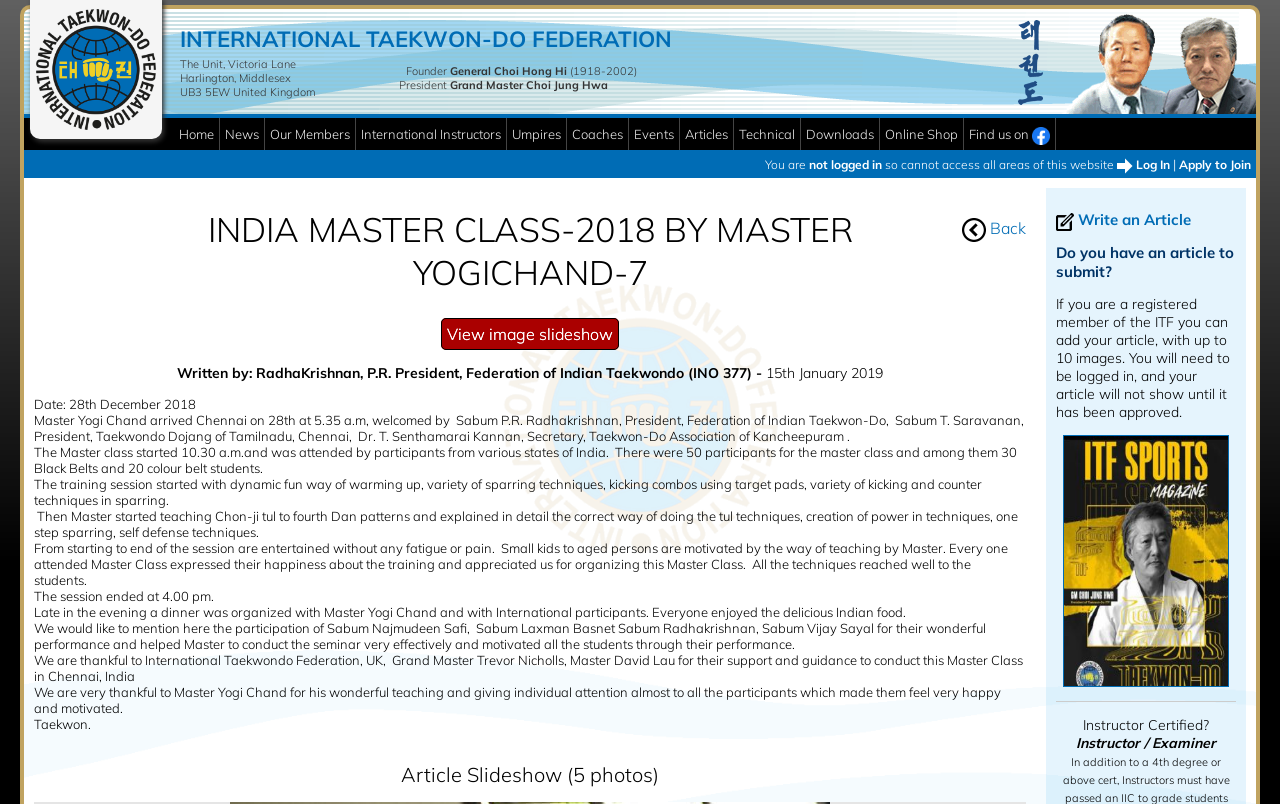Identify the bounding box coordinates of the clickable region necessary to fulfill the following instruction: "Log in to access all areas of the website". The bounding box coordinates should be four float numbers between 0 and 1, i.e., [left, top, right, bottom].

[0.598, 0.195, 0.914, 0.214]